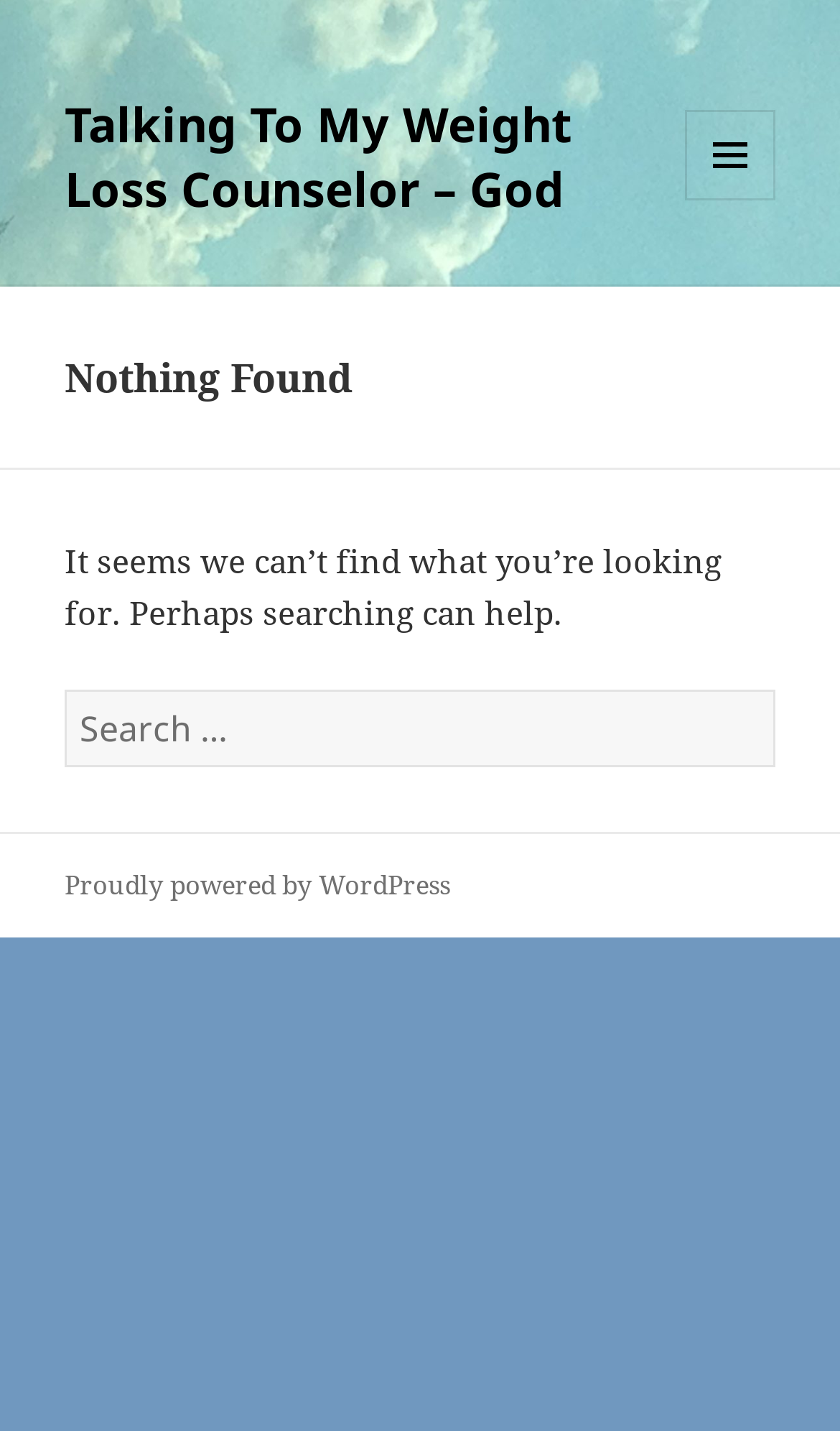Please provide a brief answer to the following inquiry using a single word or phrase:
What is the text at the bottom of the webpage?

Proudly powered by WordPress